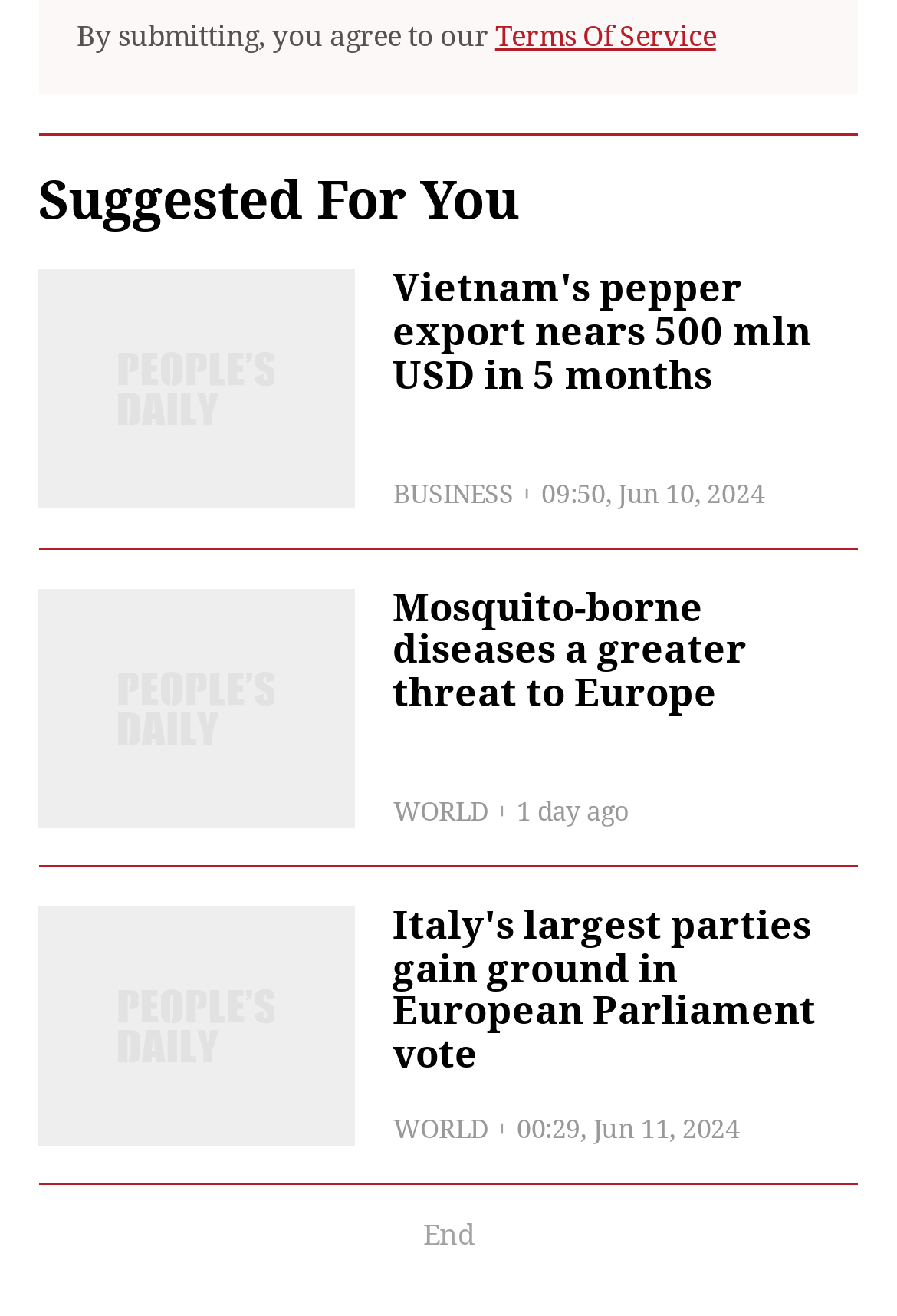Answer the question with a single word or phrase: 
What is the last element at the bottom of the webpage?

End